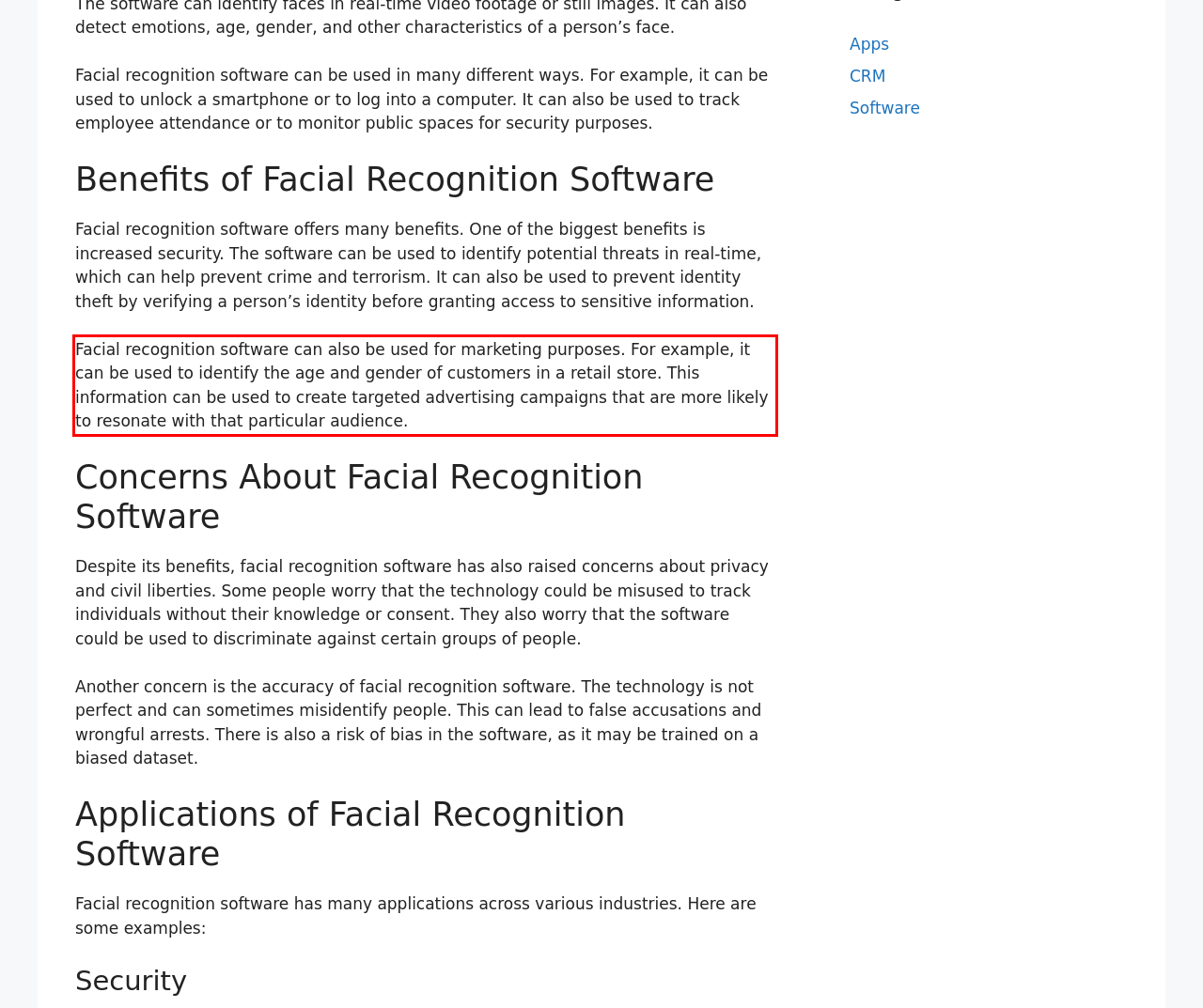Please examine the webpage screenshot containing a red bounding box and use OCR to recognize and output the text inside the red bounding box.

Facial recognition software can also be used for marketing purposes. For example, it can be used to identify the age and gender of customers in a retail store. This information can be used to create targeted advertising campaigns that are more likely to resonate with that particular audience.